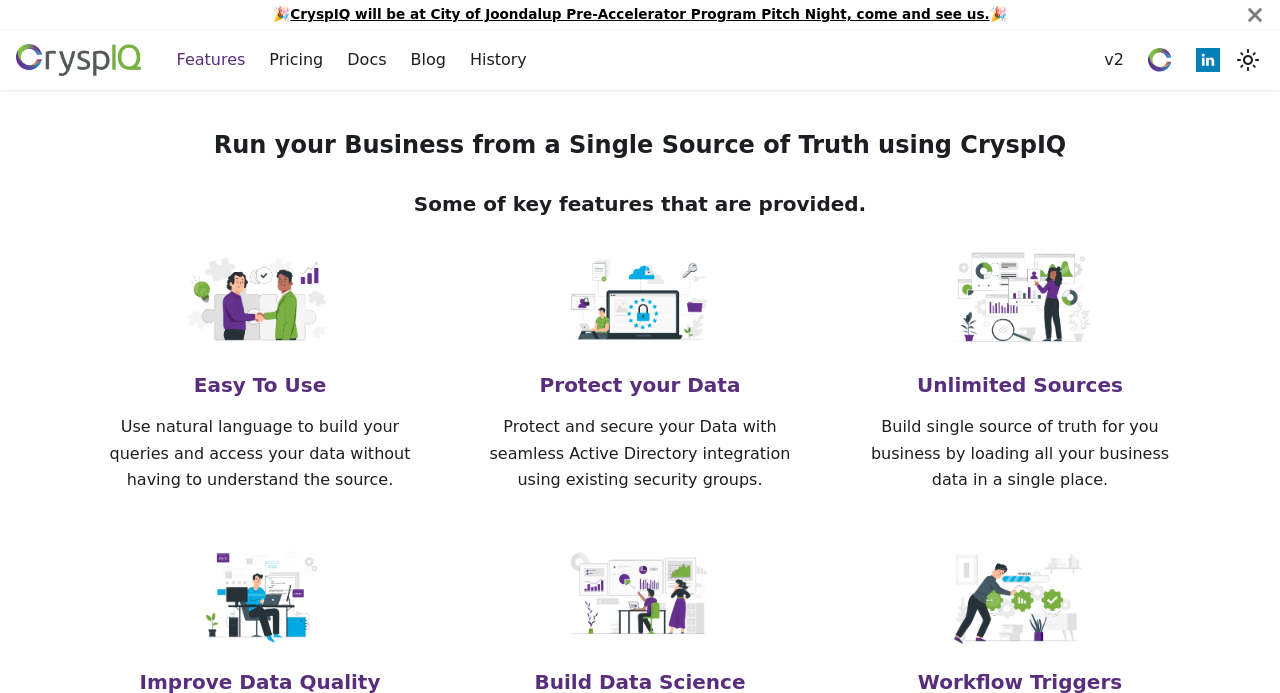How does CryspIQ protect your data?
From the details in the image, provide a complete and detailed answer to the question.

I read the description below the 'Protect your Data' heading, which says 'Protect and secure your Data with seamless Active Directory integration using existing security groups', and found that CryspIQ protects your data with seamless Active Directory integration.